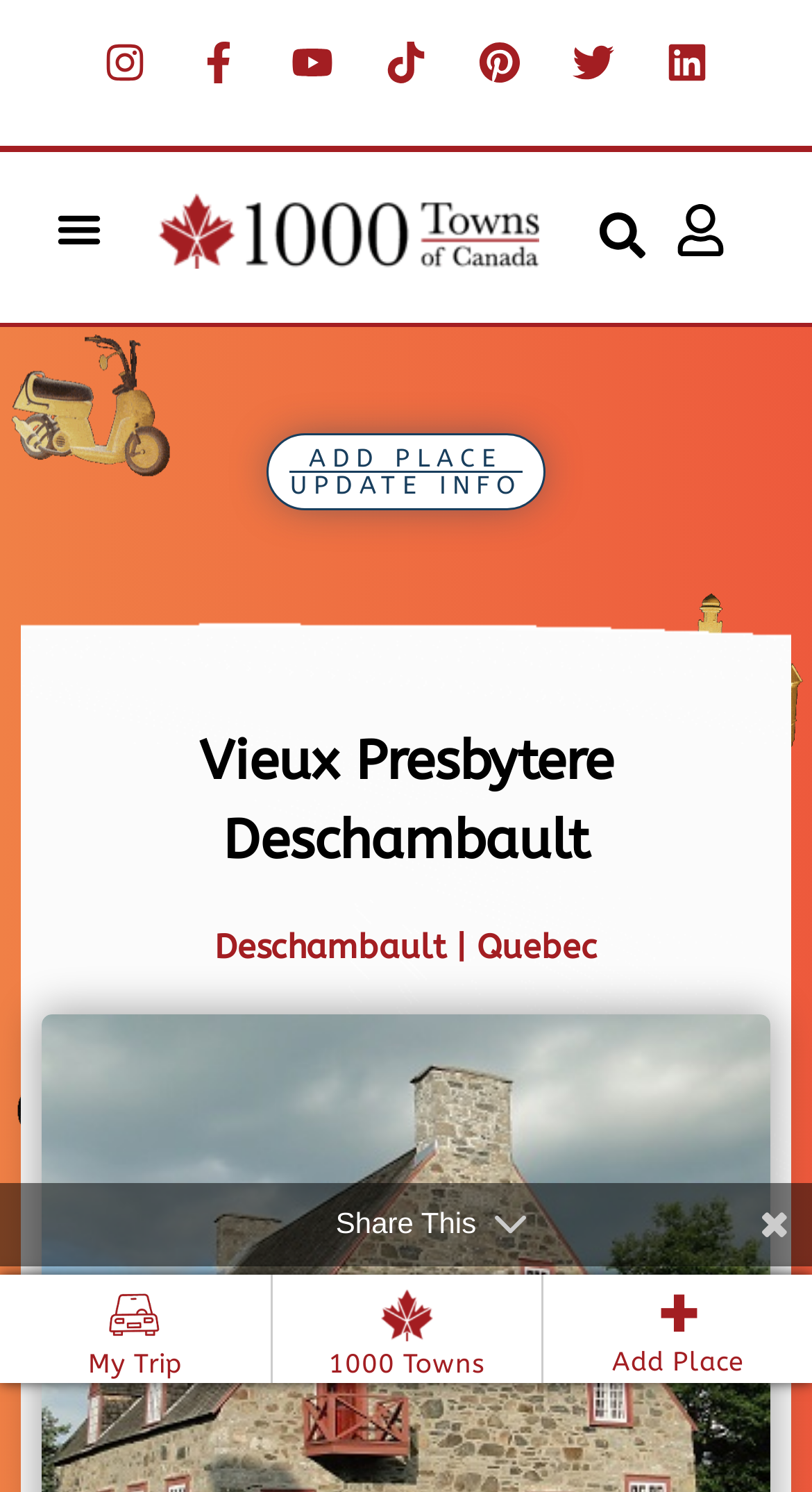Locate the bounding box coordinates of the area where you should click to accomplish the instruction: "Search for a place".

[0.715, 0.13, 0.818, 0.186]